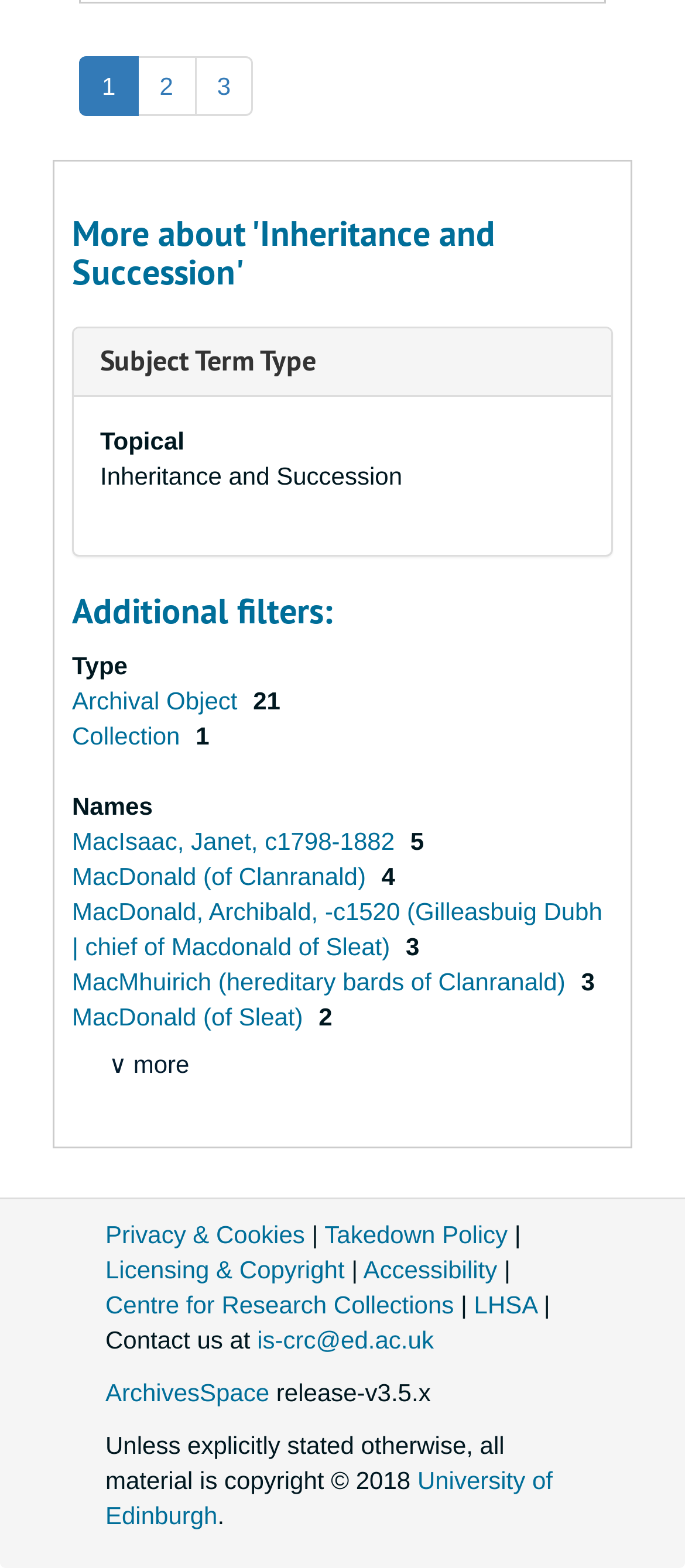Determine the bounding box coordinates of the region to click in order to accomplish the following instruction: "Click on 'More about Inheritance and Succession'". Provide the coordinates as four float numbers between 0 and 1, specifically [left, top, right, bottom].

[0.105, 0.137, 0.895, 0.186]